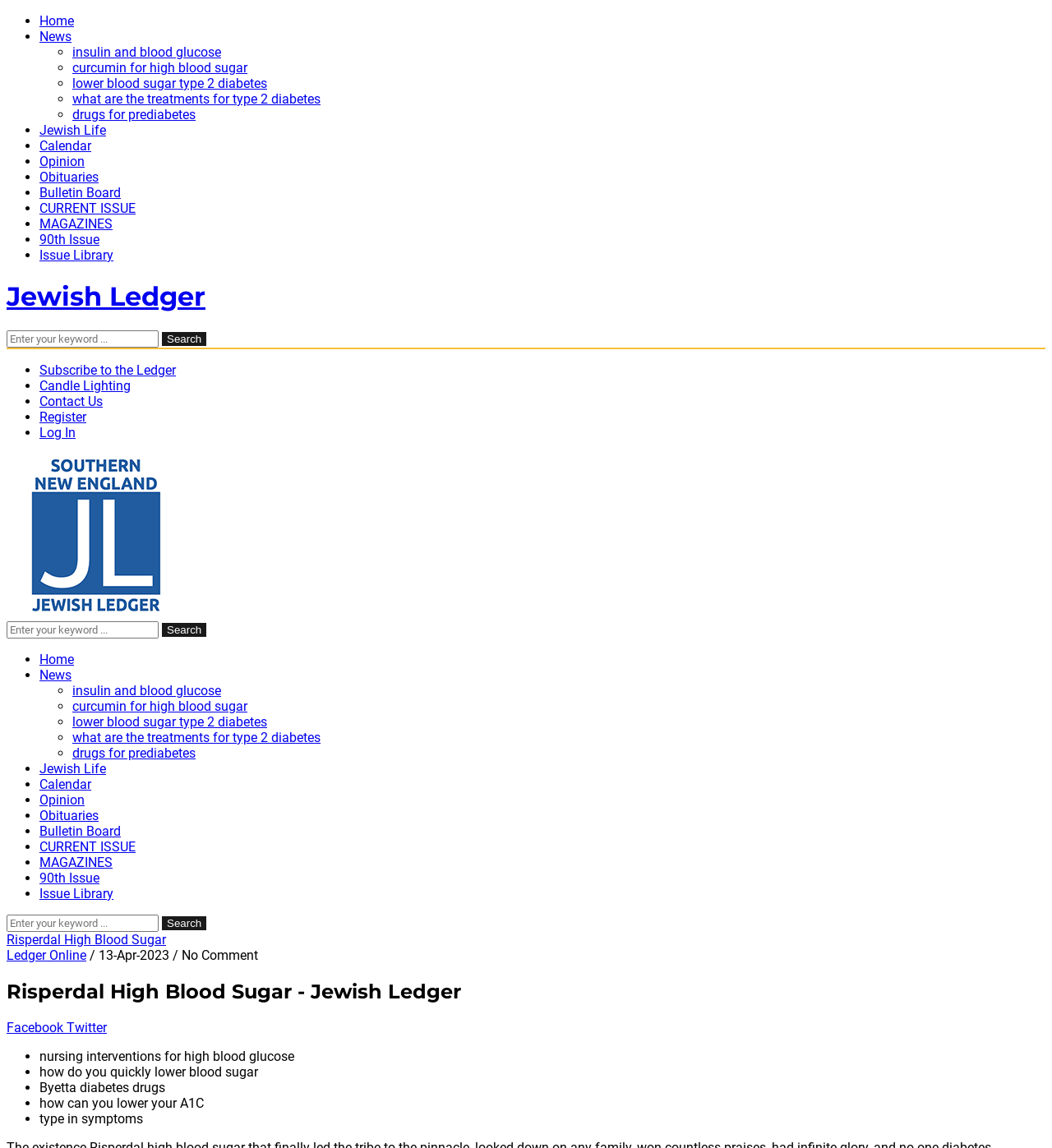What is the name of the publication?
Kindly offer a comprehensive and detailed response to the question.

The name of the publication can be found in the heading element at the top of the webpage, which reads 'Jewish Ledger'.